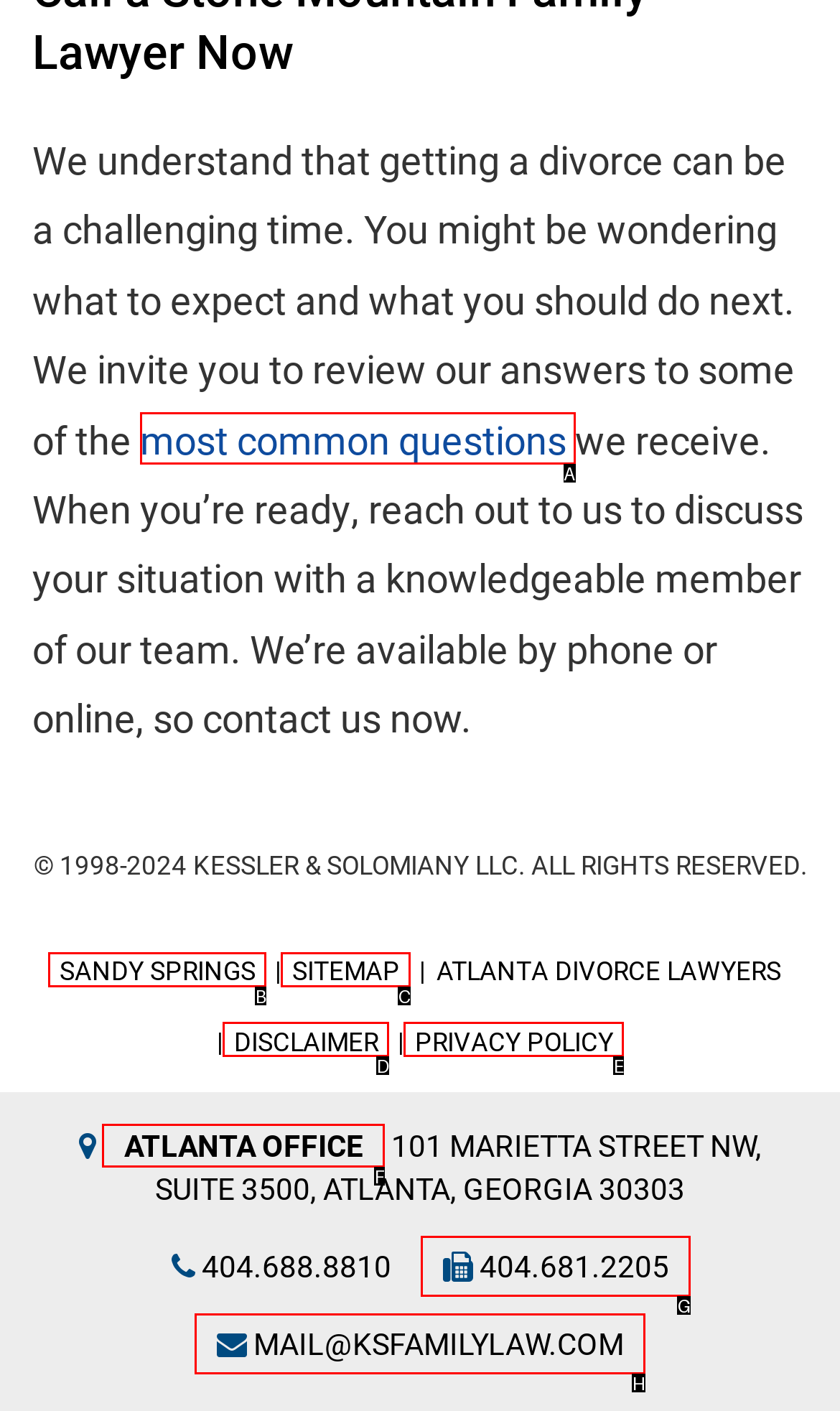From the given options, choose the HTML element that aligns with the description: mail@ksfamilylaw.com. Respond with the letter of the selected element.

H